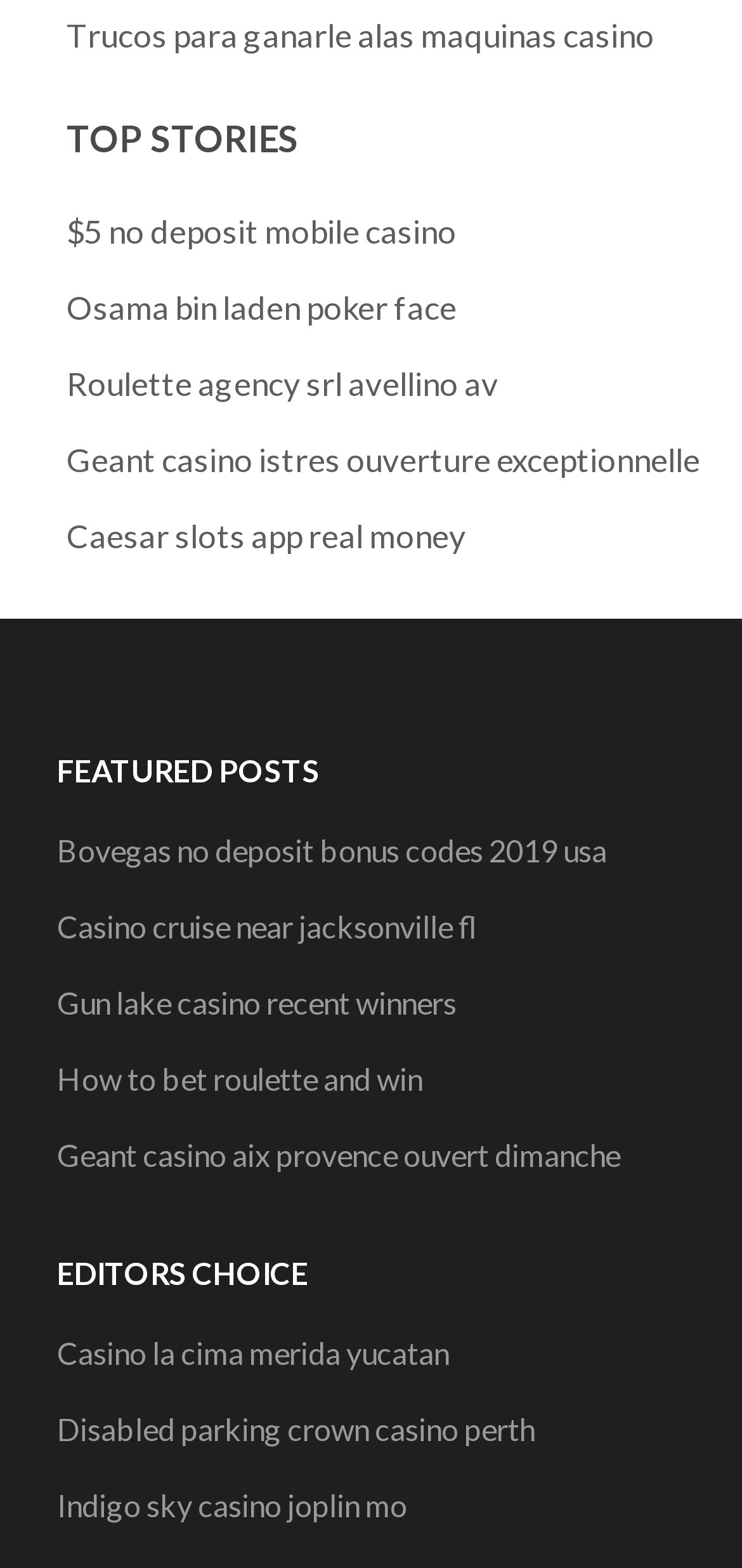Find and indicate the bounding box coordinates of the region you should select to follow the given instruction: "Read about Trucos para ganarle alas maquinas casino".

[0.09, 0.01, 0.882, 0.035]